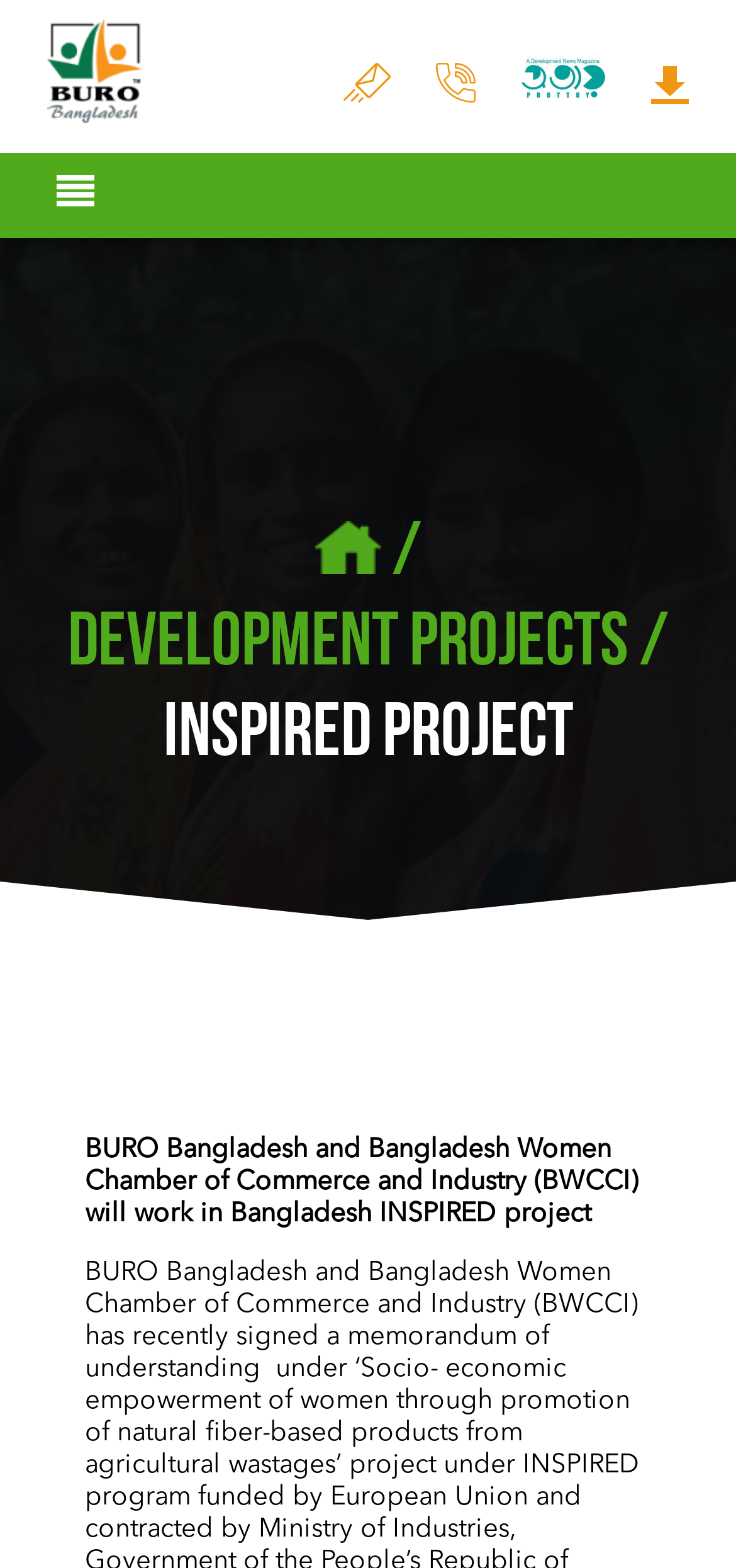Provide the bounding box coordinates for the UI element that is described as: "News Magazine".

[0.708, 0.036, 0.823, 0.065]